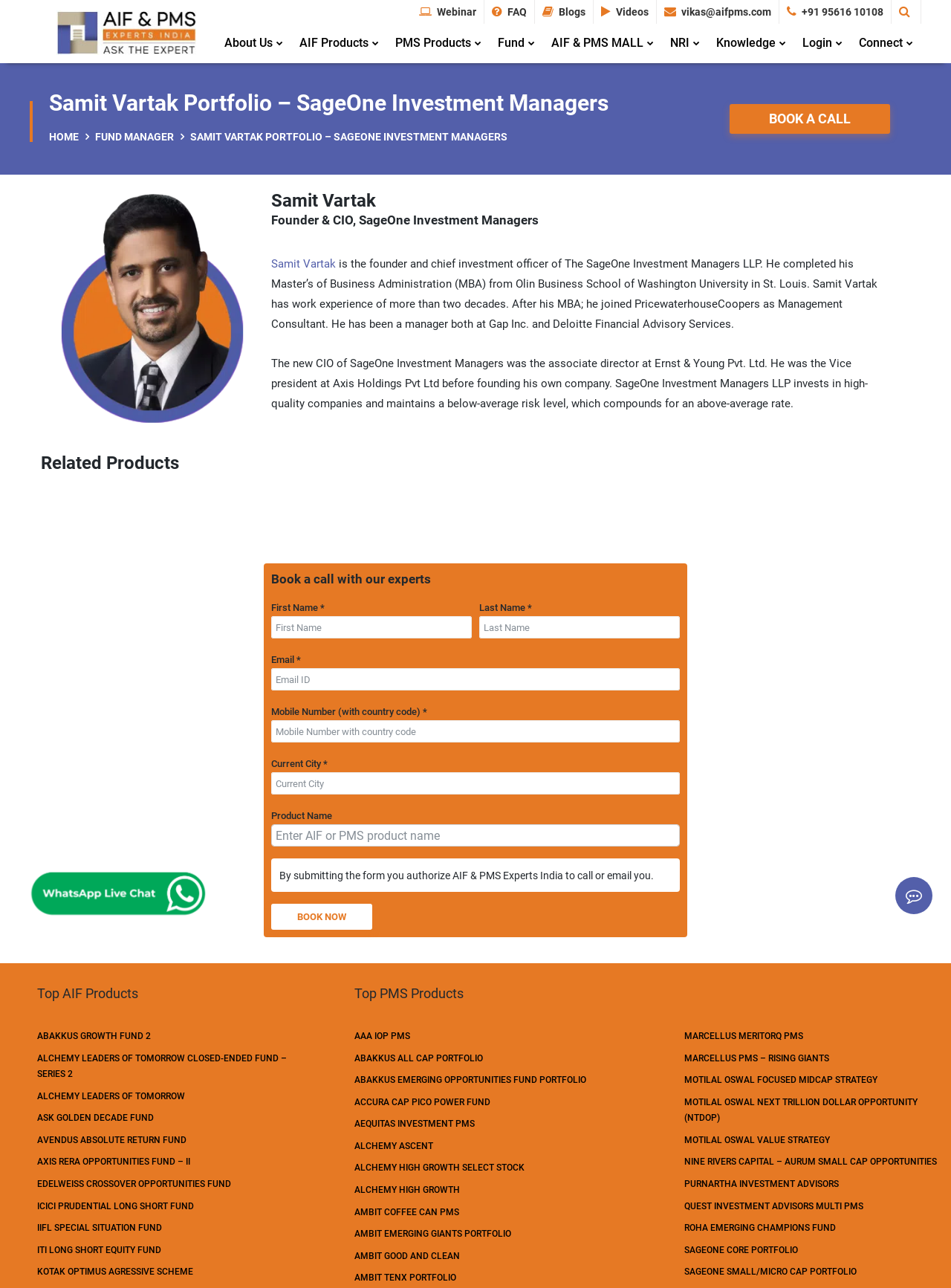Bounding box coordinates are to be given in the format (top-left x, top-left y, bottom-right x, bottom-right y). All values must be floating point numbers between 0 and 1. Provide the bounding box coordinate for the UI element described as: Connect

[0.895, 0.017, 0.969, 0.049]